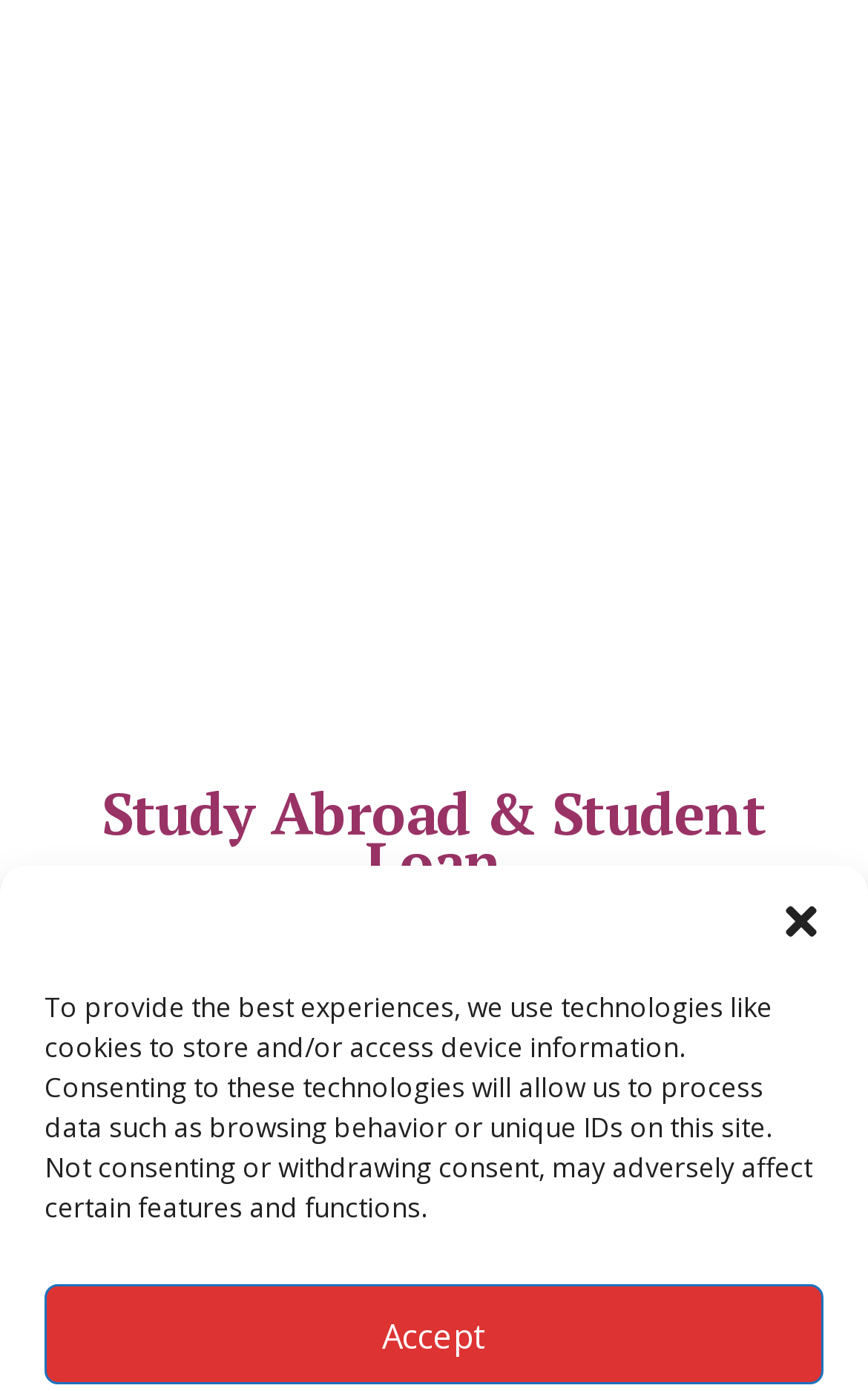Please find the top heading of the webpage and generate its text.

Demystifying Mortgage Points: Paying for Discount Points